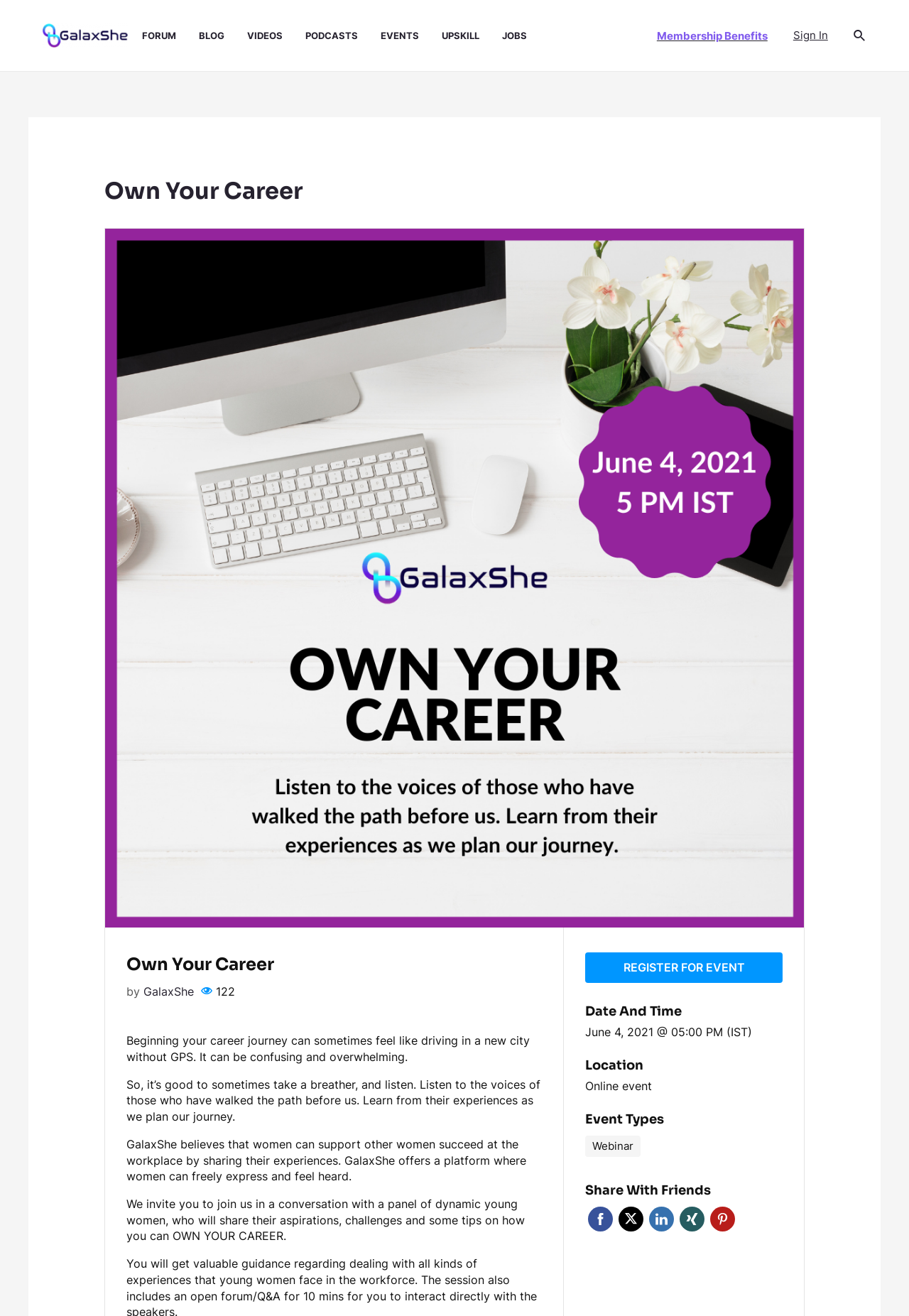Could you please study the image and provide a detailed answer to the question:
What is the name of the platform?

I found the answer by looking at the logo at the top left corner of the webpage, which says 'GalaxShe'. Additionally, the text 'GalaxShe believes that women can support other women succeed at the workplace by sharing their experiences.' also confirms that GalaxShe is the name of the platform.